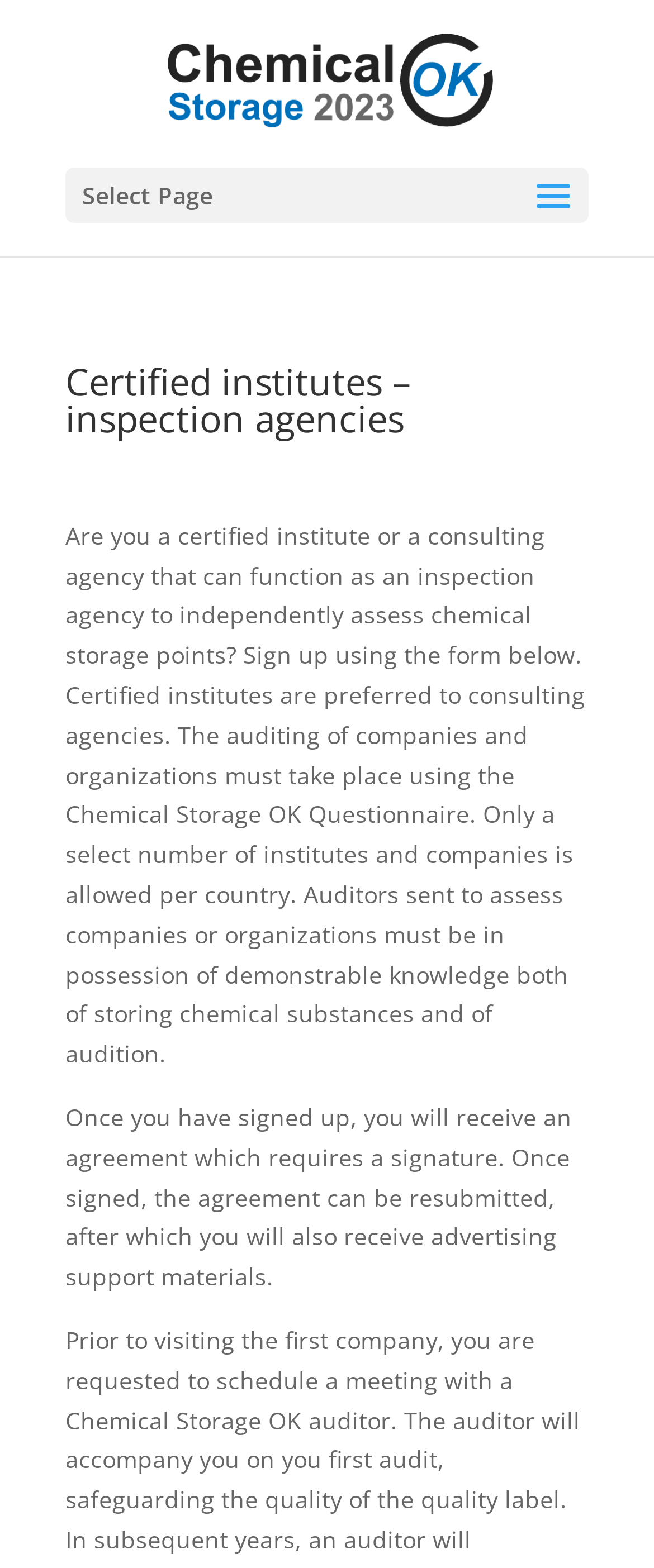Using the provided element description: "alt="Chemical Storage OK"", determine the bounding box coordinates of the corresponding UI element in the screenshot.

[0.256, 0.041, 0.754, 0.062]